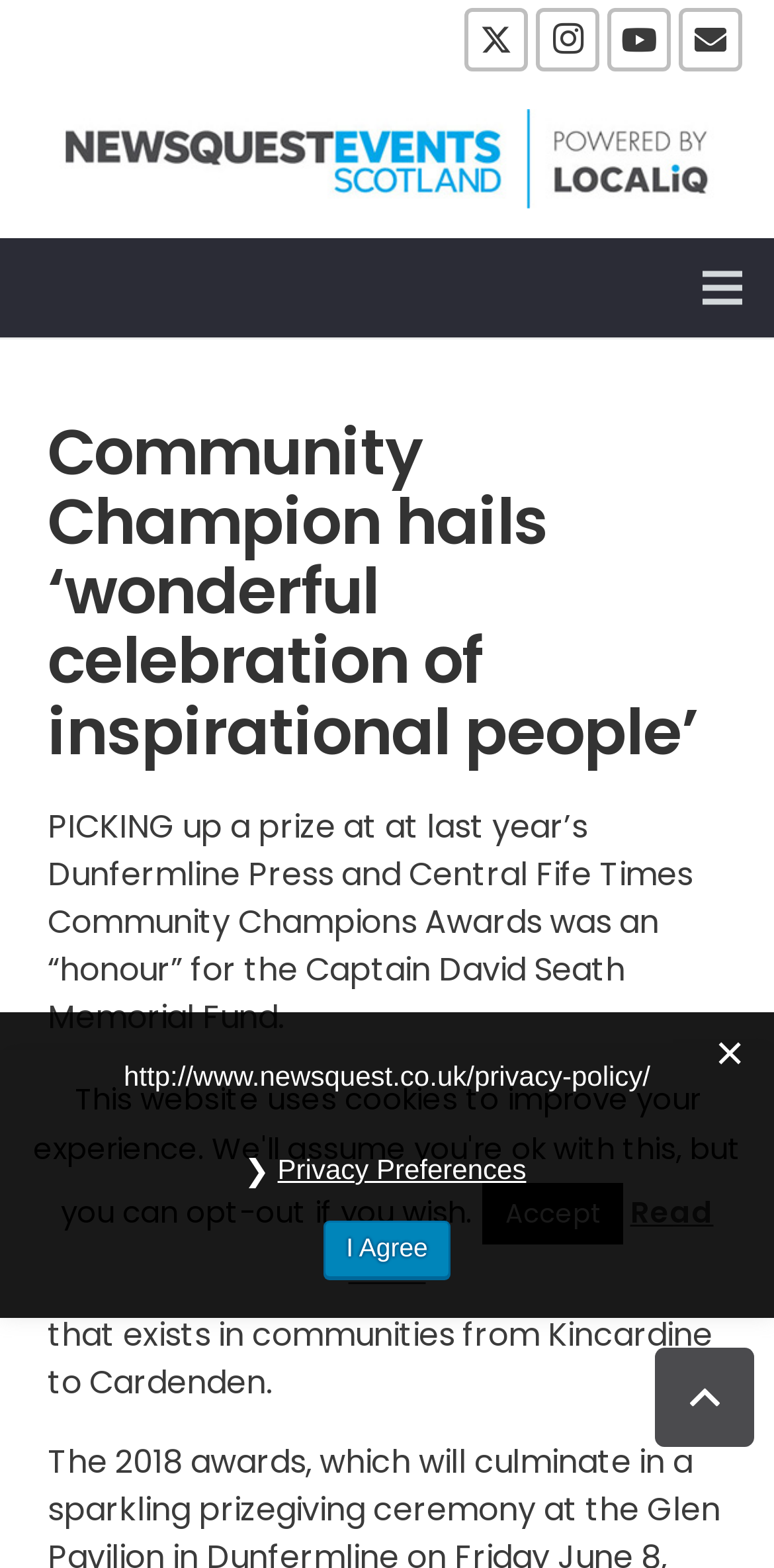Please indicate the bounding box coordinates of the element's region to be clicked to achieve the instruction: "Click Back to top". Provide the coordinates as four float numbers between 0 and 1, i.e., [left, top, right, bottom].

[0.846, 0.859, 0.974, 0.923]